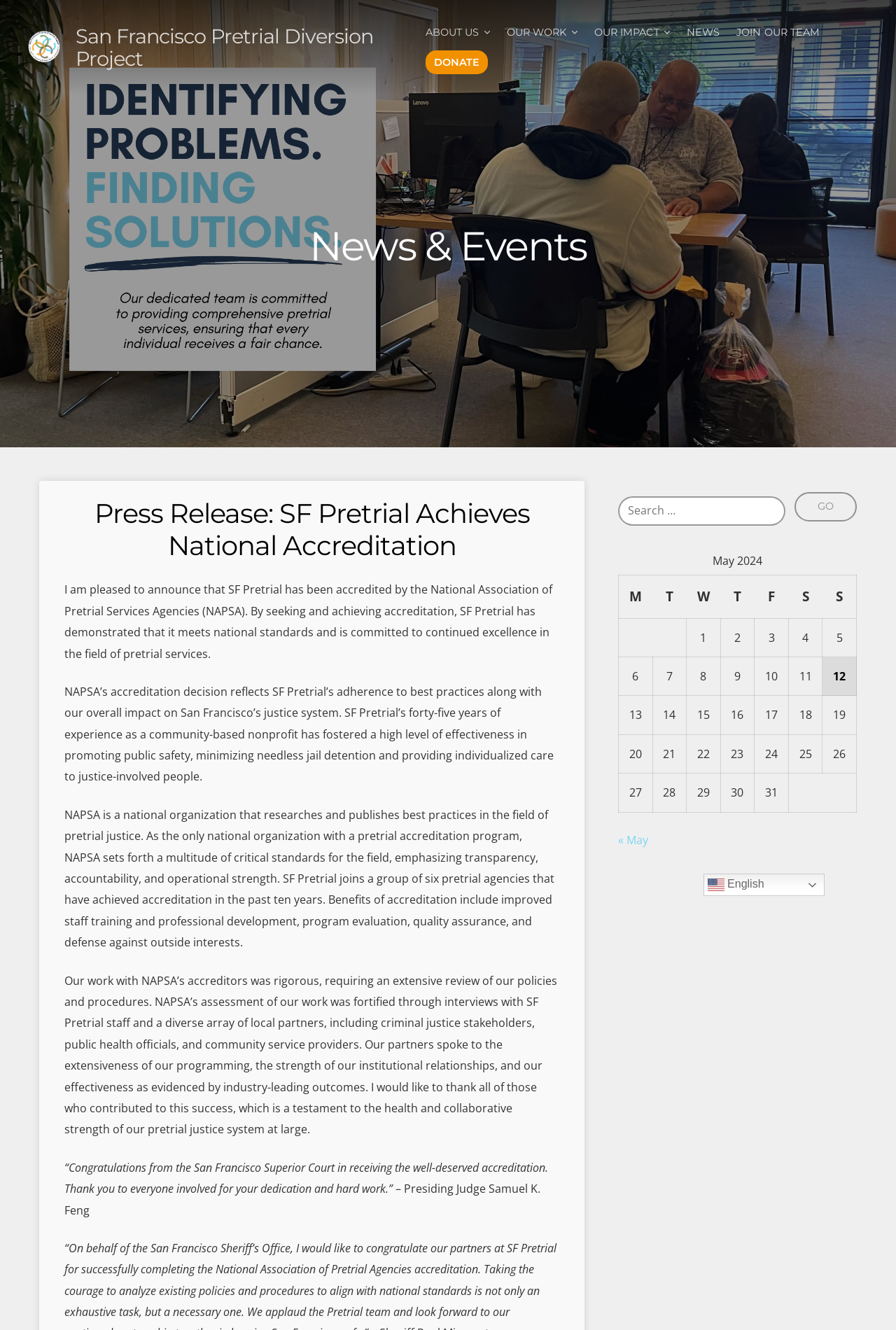What is the purpose of NAPSA's accreditation program?
Craft a detailed and extensive response to the question.

I found the answer by reading the text content of the StaticText element with the text 'NAPSA sets forth a multitude of critical standards for the field, emphasizing transparency, accountability, and operational strength.' which indicates that the purpose of NAPSA's accreditation program is to set forth critical standards for the field.